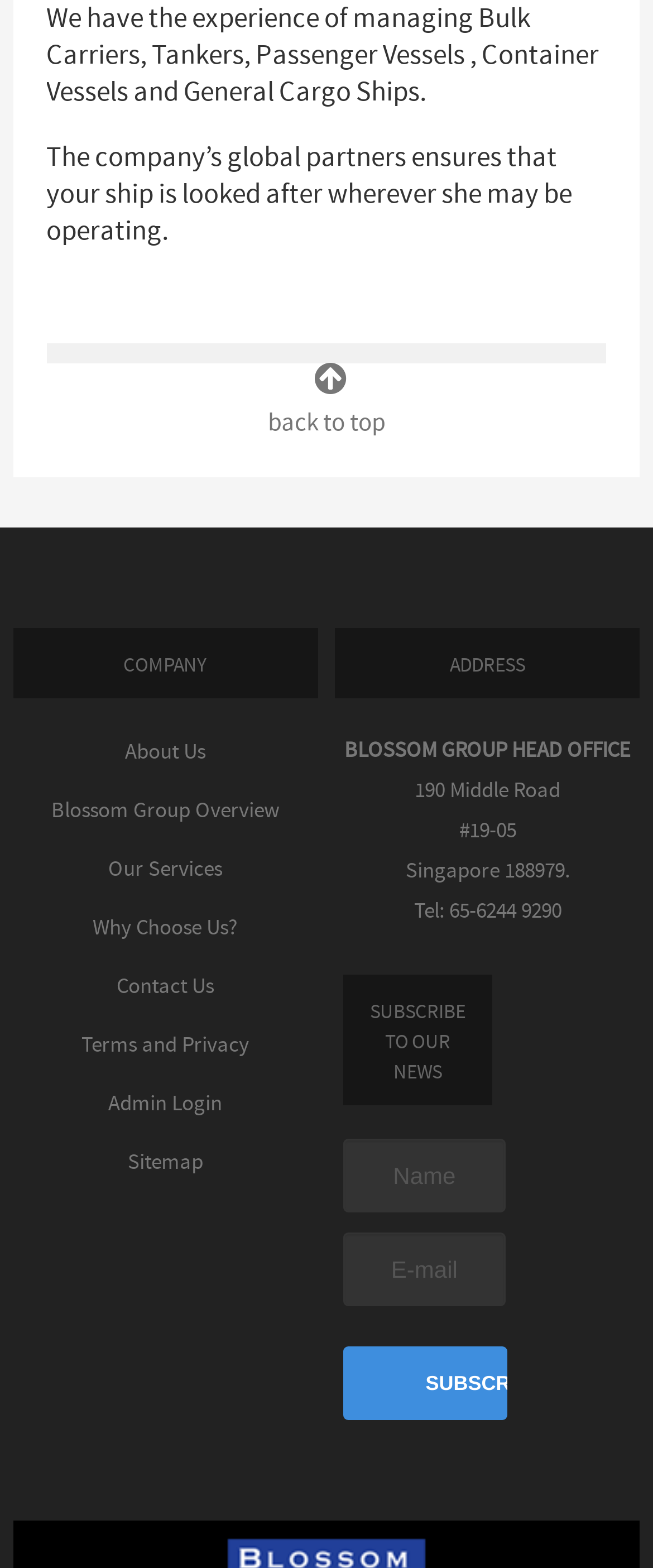Where is the Blossom Group head office located? Please answer the question using a single word or phrase based on the image.

Singapore